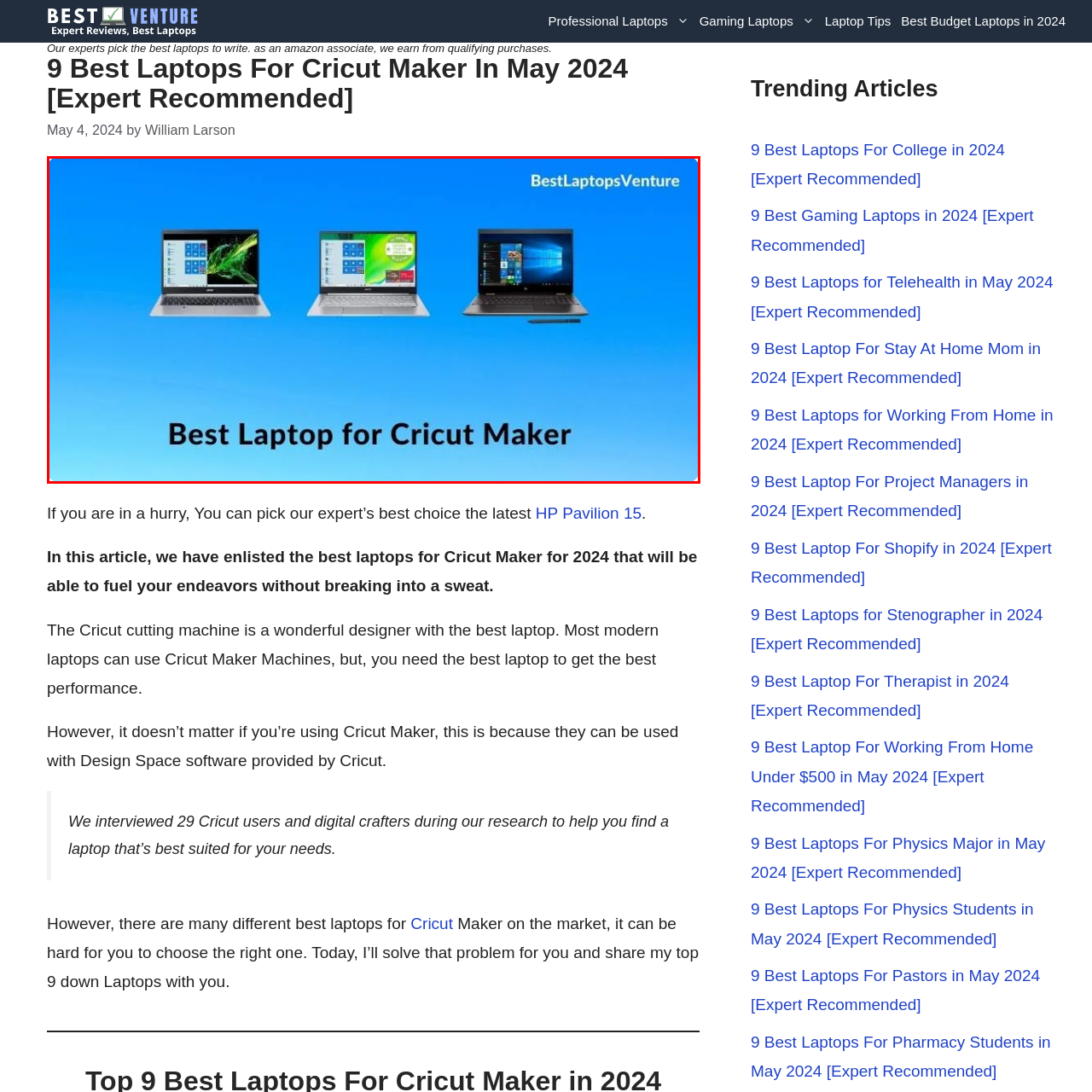Look at the image highlighted by the red boundary and answer the question with a succinct word or phrase:
How many laptops are shown in the image?

Three